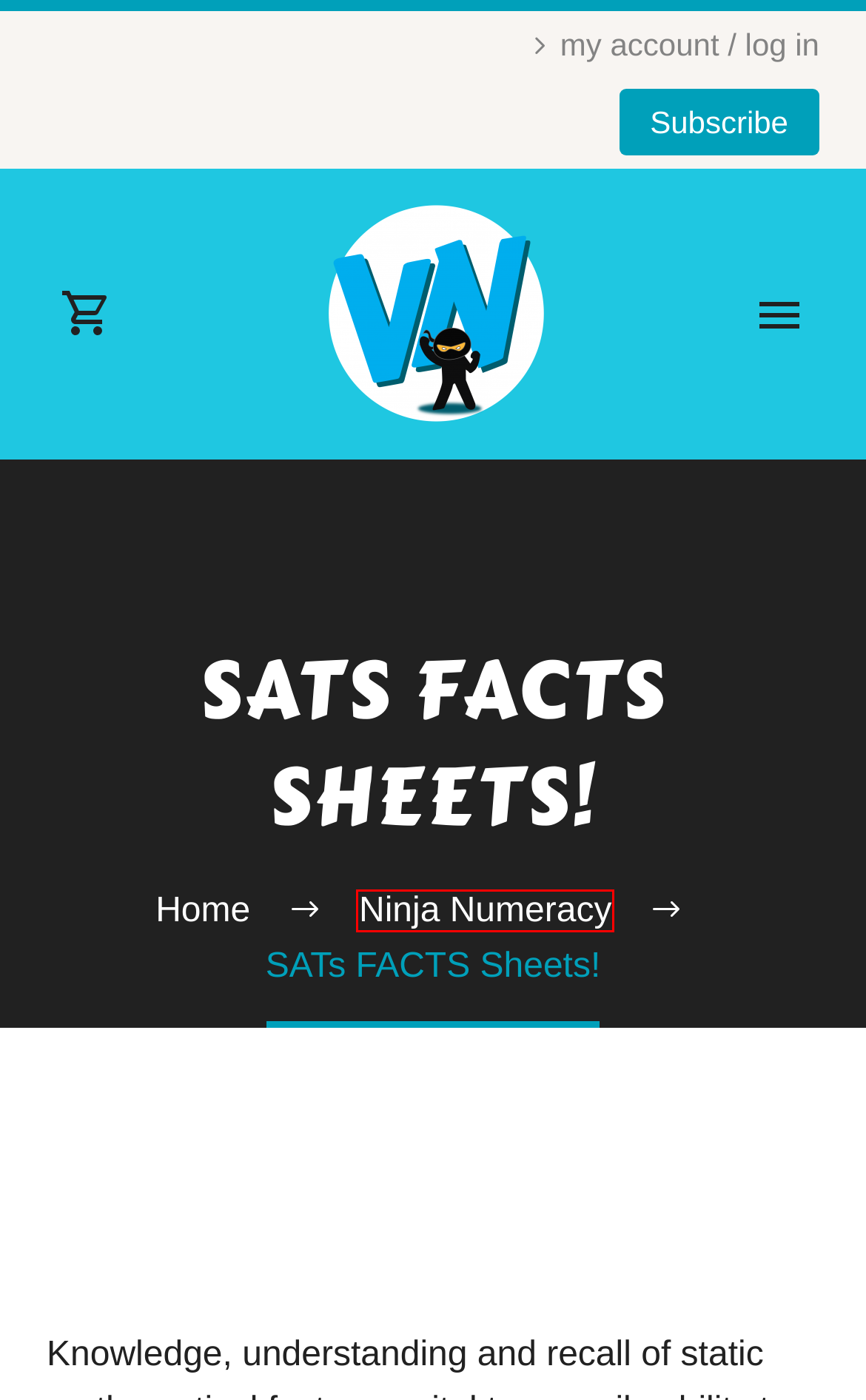Analyze the given webpage screenshot and identify the UI element within the red bounding box. Select the webpage description that best matches what you expect the new webpage to look like after clicking the element. Here are the candidates:
A. Payments – Vocabulary Ninja
B. Subscribe – Vocabulary Ninja
C. My account – Vocabulary Ninja
D. Ninja Numeracy – Vocabulary Ninja
E. Vocabulary Ninja – Teaching Simplified, Learning Amplified!
F. About – Vocabulary Ninja
G. Support Centre – Vocabulary Ninja
H. Cart – Vocabulary Ninja

D